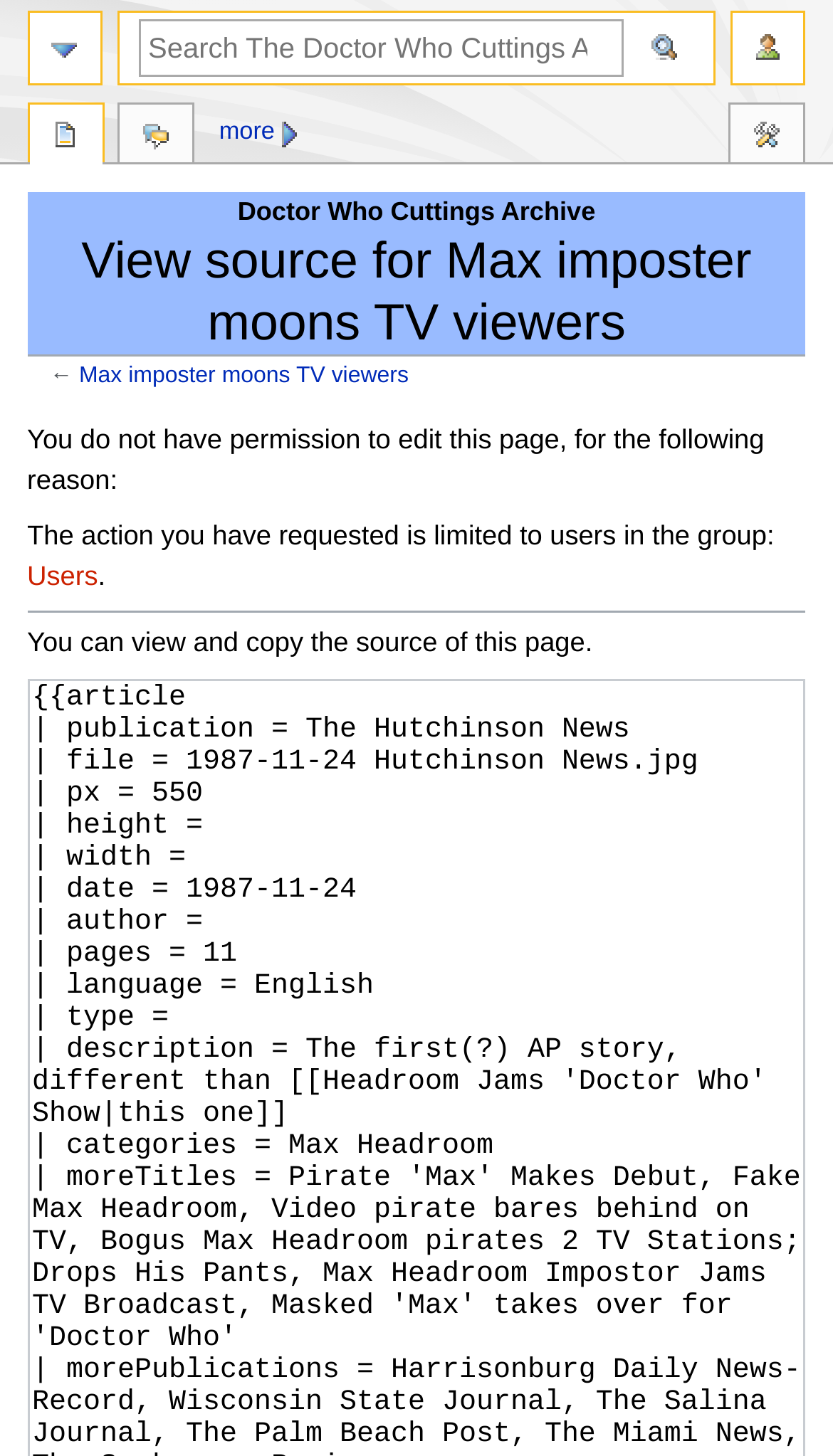What can users do with the source of this page?
We need a detailed and exhaustive answer to the question. Please elaborate.

According to the text 'You can view and copy the source of this page.', users are allowed to view and copy the source of this page.